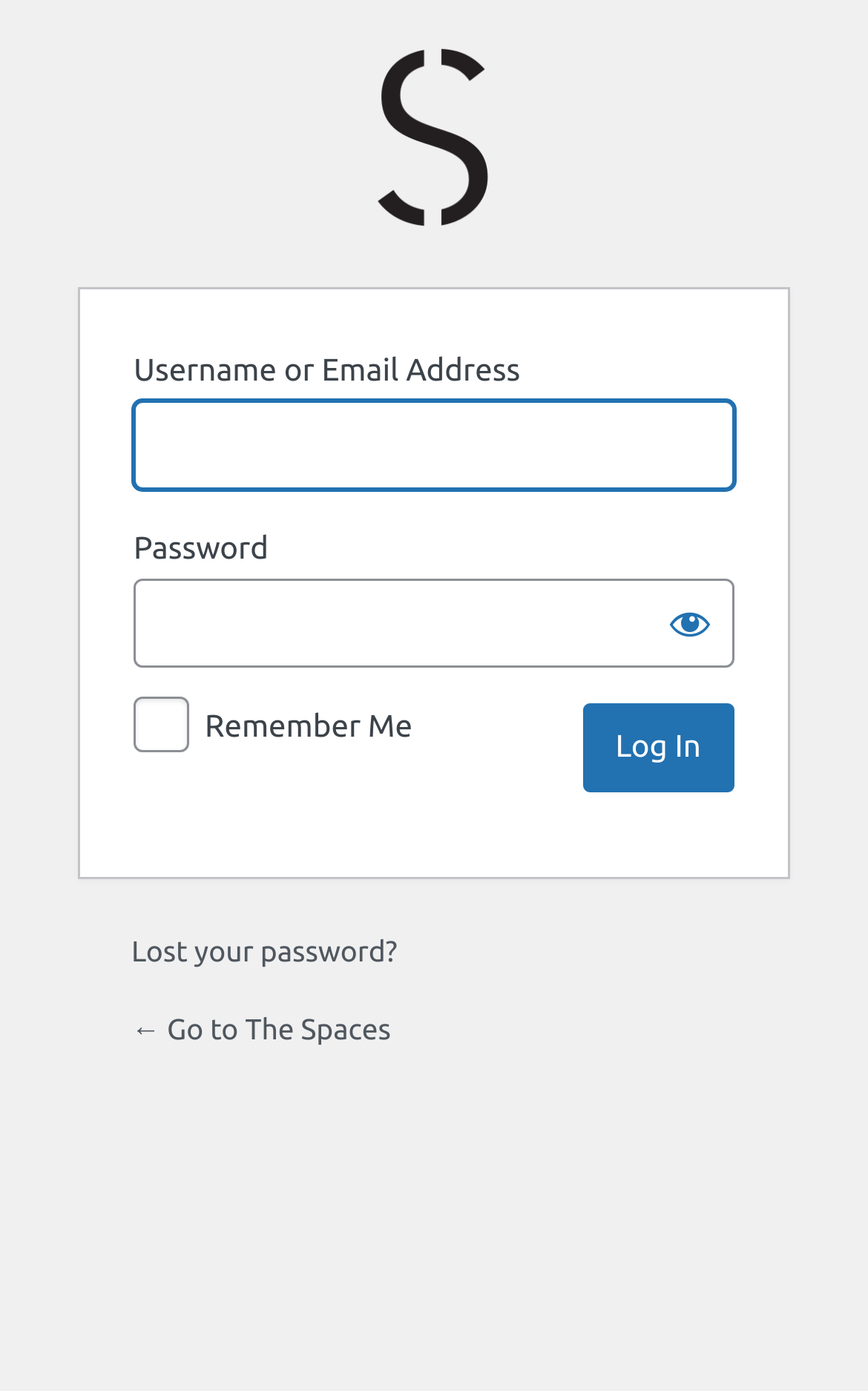Explain the contents of the webpage comprehensively.

The webpage is a login page for "The Spaces" on WordPress. At the top, there is a heading with the title "The Spaces" and a link with the same text, positioned horizontally centered and near the top of the page. 

Below the heading, there are two input fields: one for "Username or Email Address" and another for "Password". The input fields are positioned side by side, with the username field on the left and the password field on the right. The "Username or Email Address" input field is currently focused. 

Below the password input field, there is a "Show password" button. To the left of the password input field, there is a "Remember Me" checkbox. 

At the bottom of the page, there are two buttons: "Log In" on the right and "Lost your password?" on the left. Below these buttons, there is a link "← Go to The Spaces".